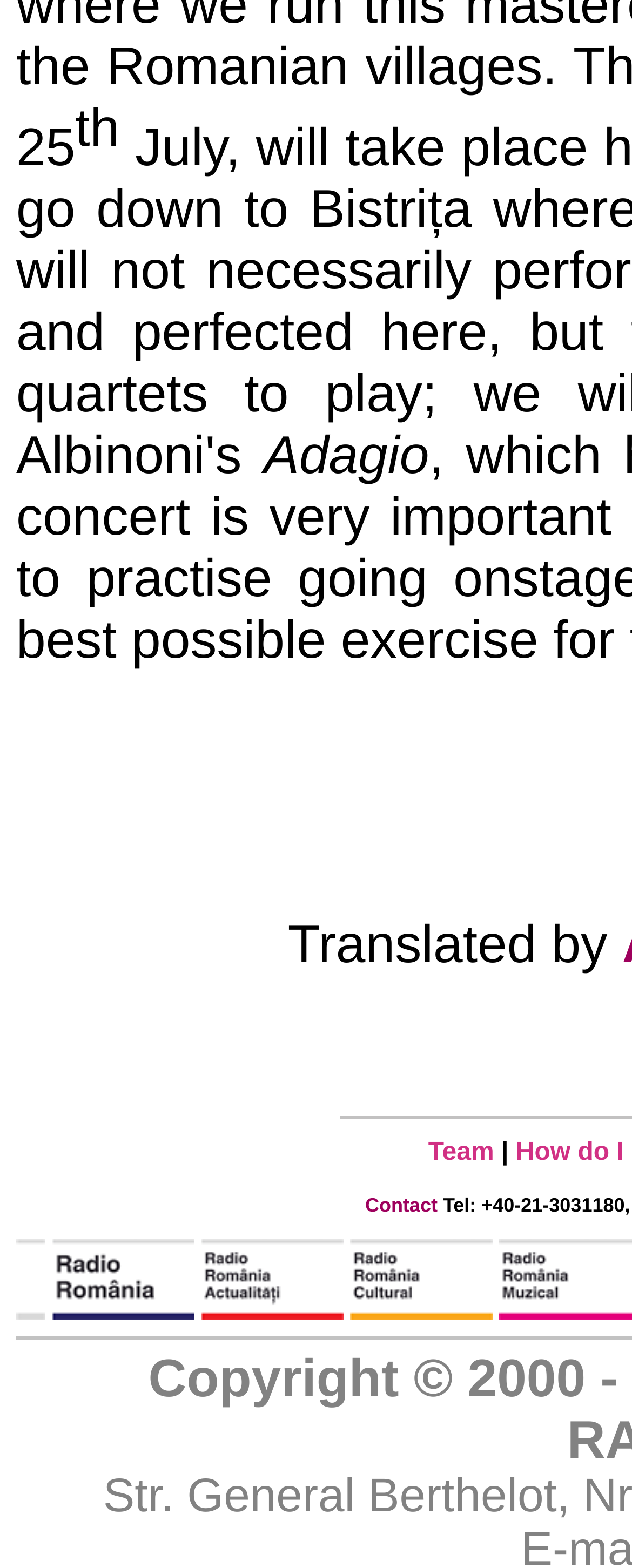Respond to the question below with a single word or phrase:
How many images are on the webpage?

8